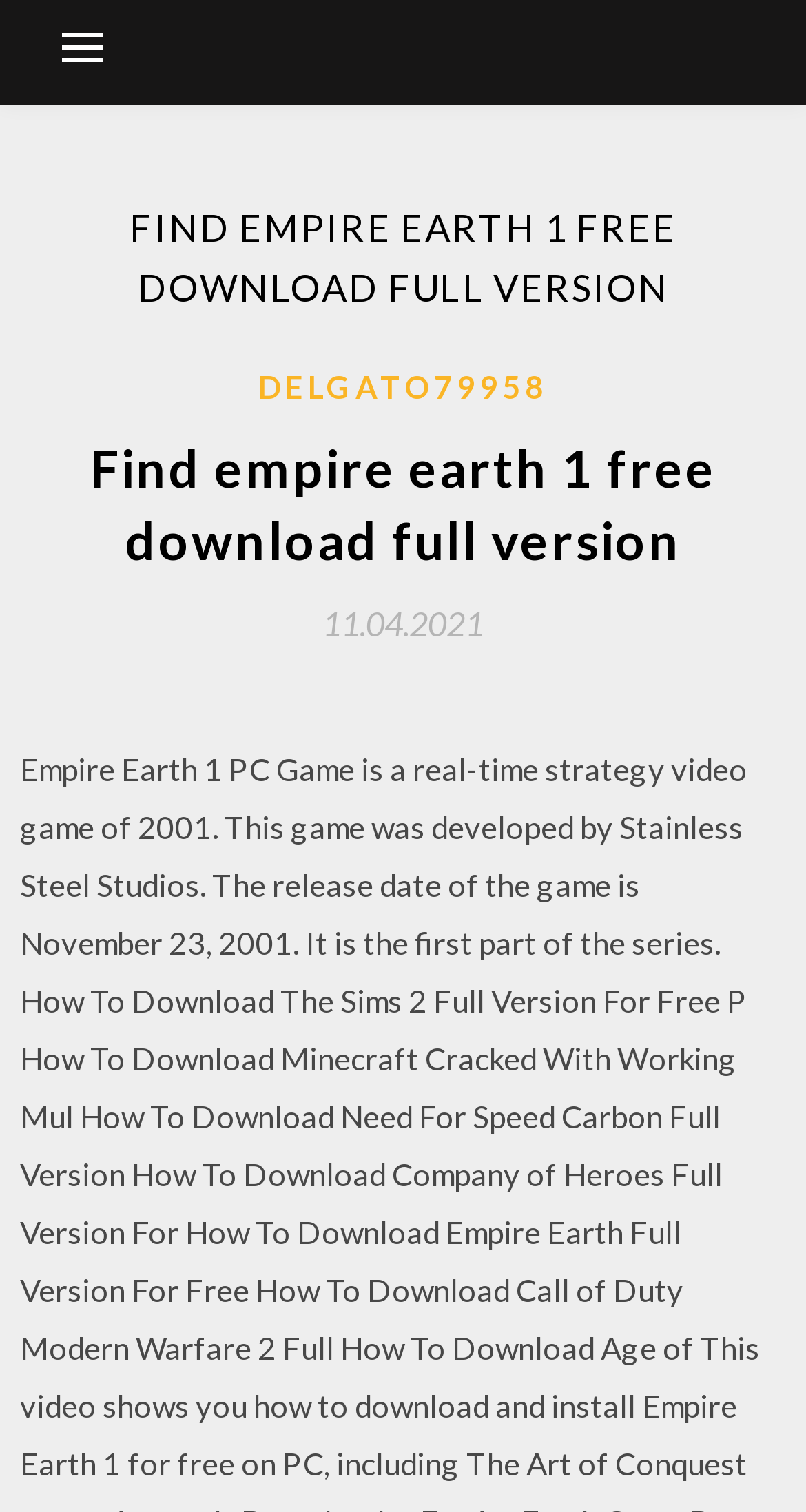Give a concise answer of one word or phrase to the question: 
What is the primary menu controlled by?

A button